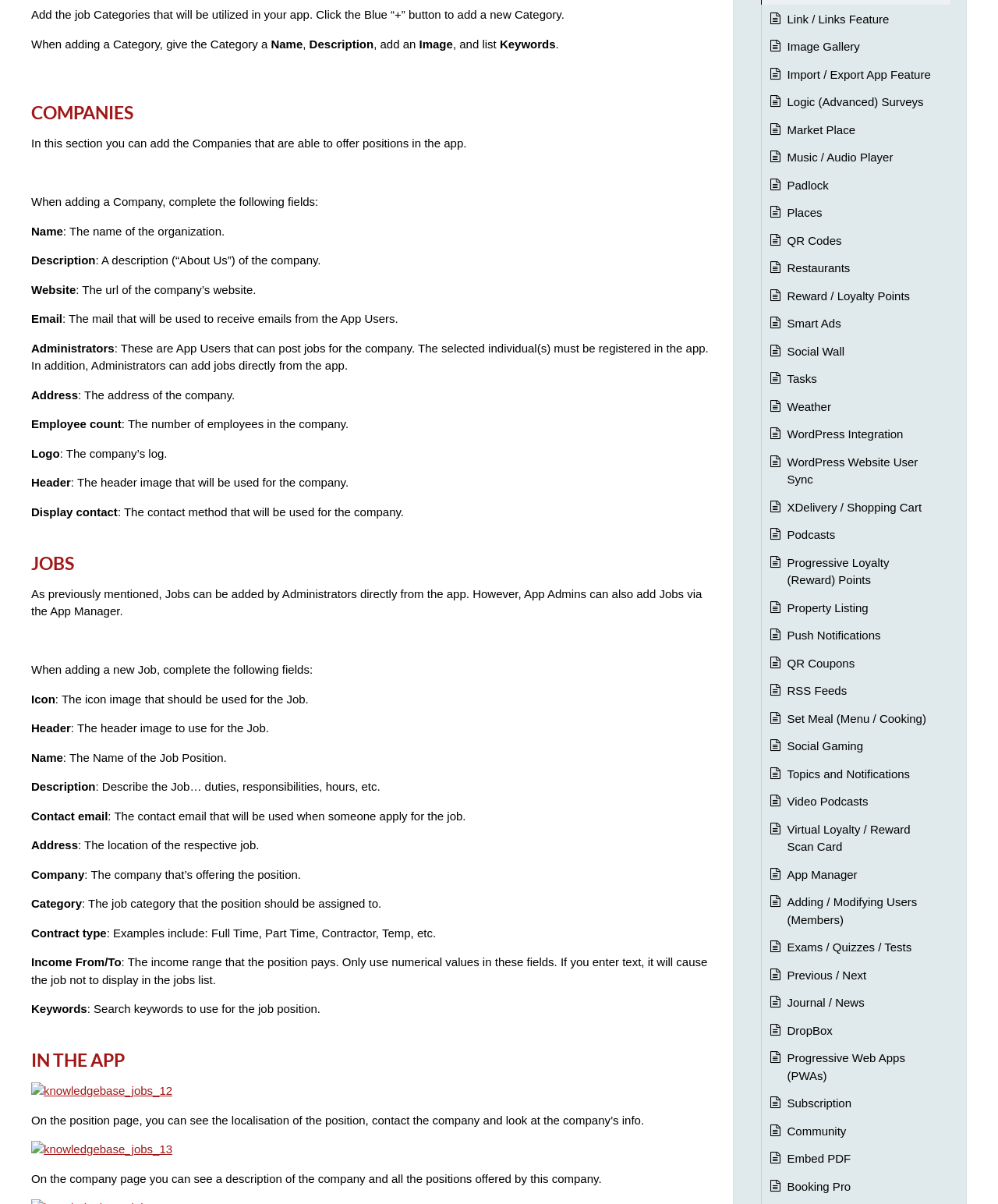Please reply to the following question with a single word or a short phrase:
What can be seen on the company page?

Company description and job positions